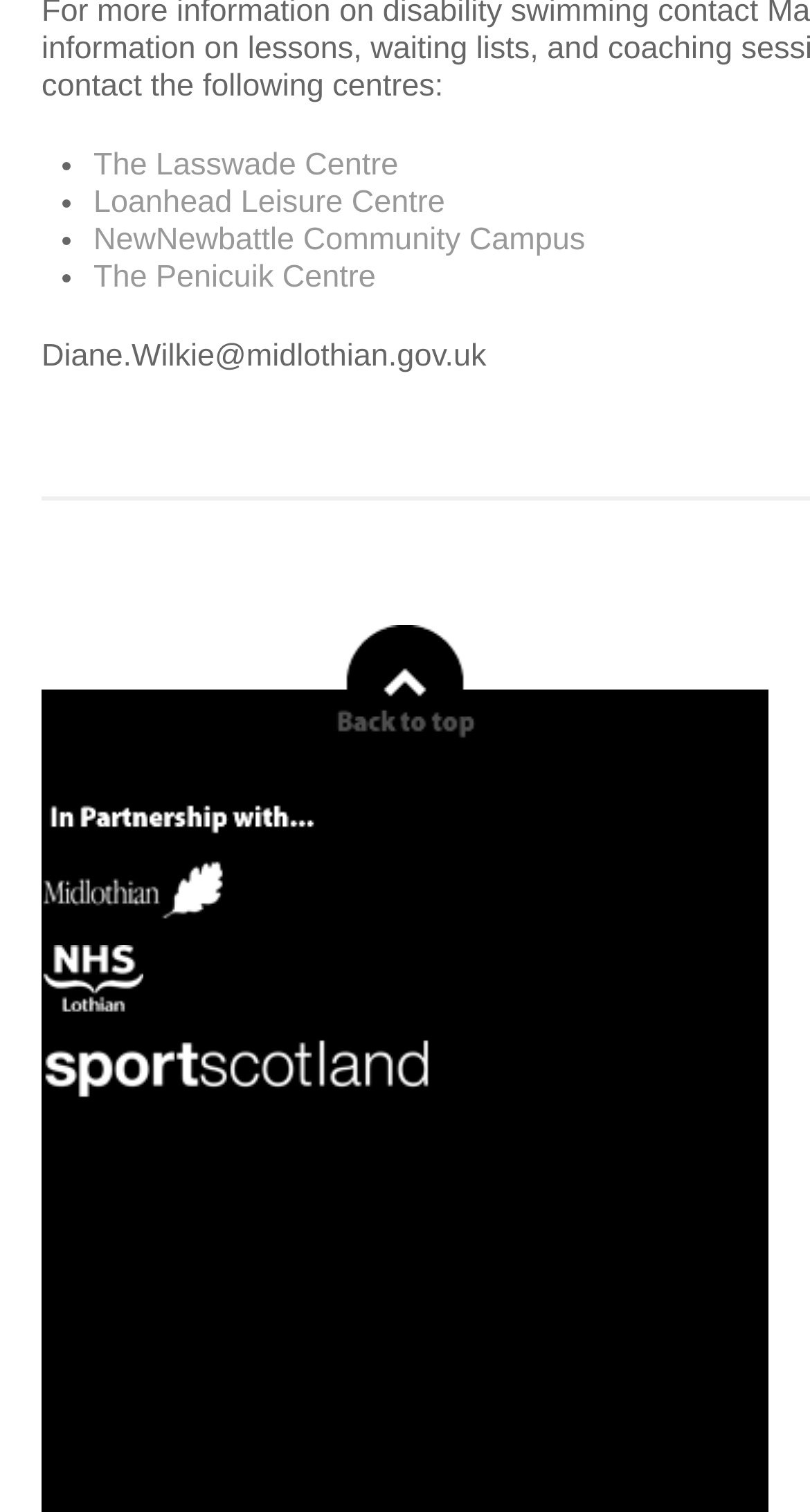What is the purpose of the 'Back to Top' link?
Based on the image, provide your answer in one word or phrase.

To navigate to the top of the page